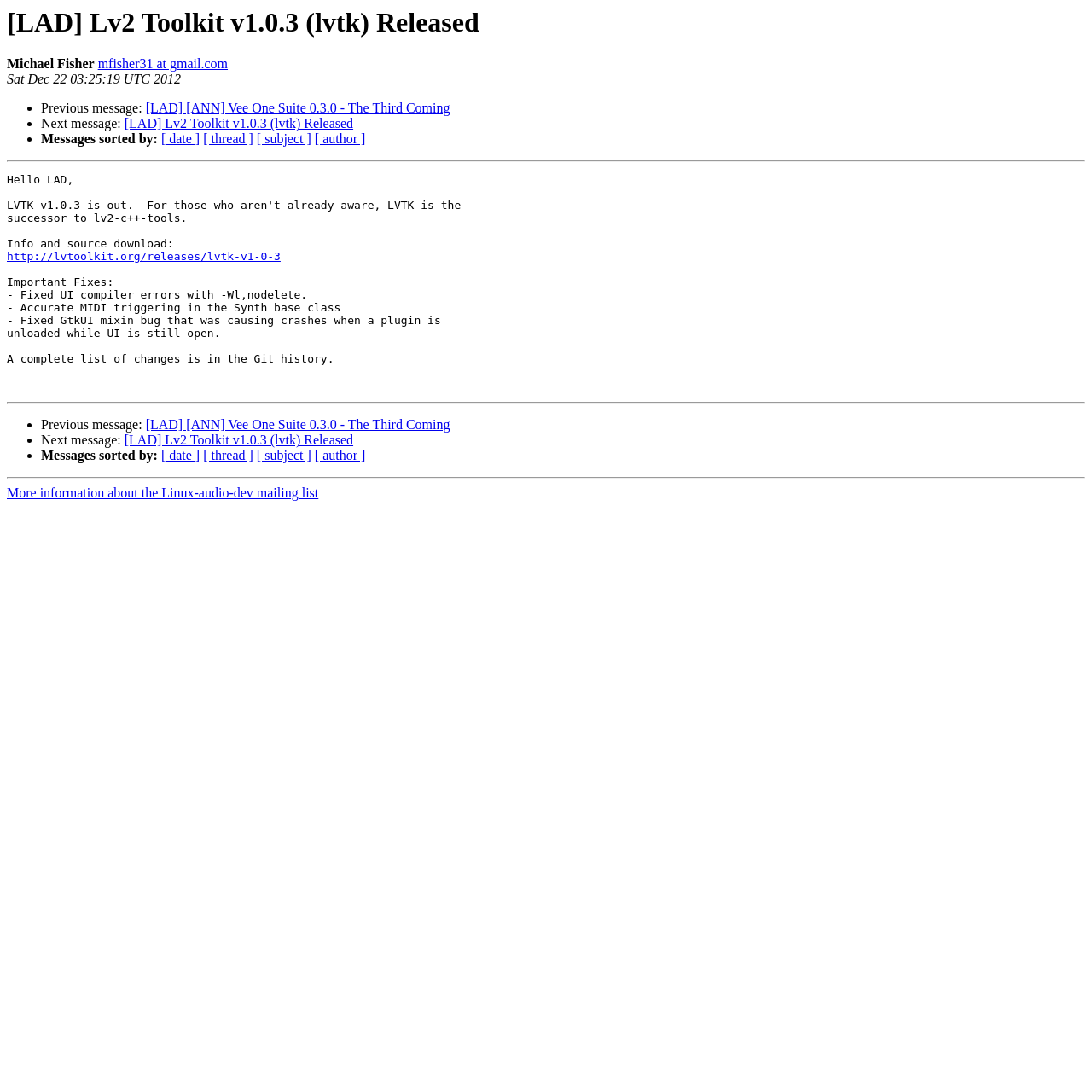What is the email address of Michael Fisher?
Analyze the screenshot and provide a detailed answer to the question.

I found the email address by looking at the link element with the text 'mfisher31 at gmail.com' which is located at [0.09, 0.052, 0.209, 0.065] and is a child of the Root Element.